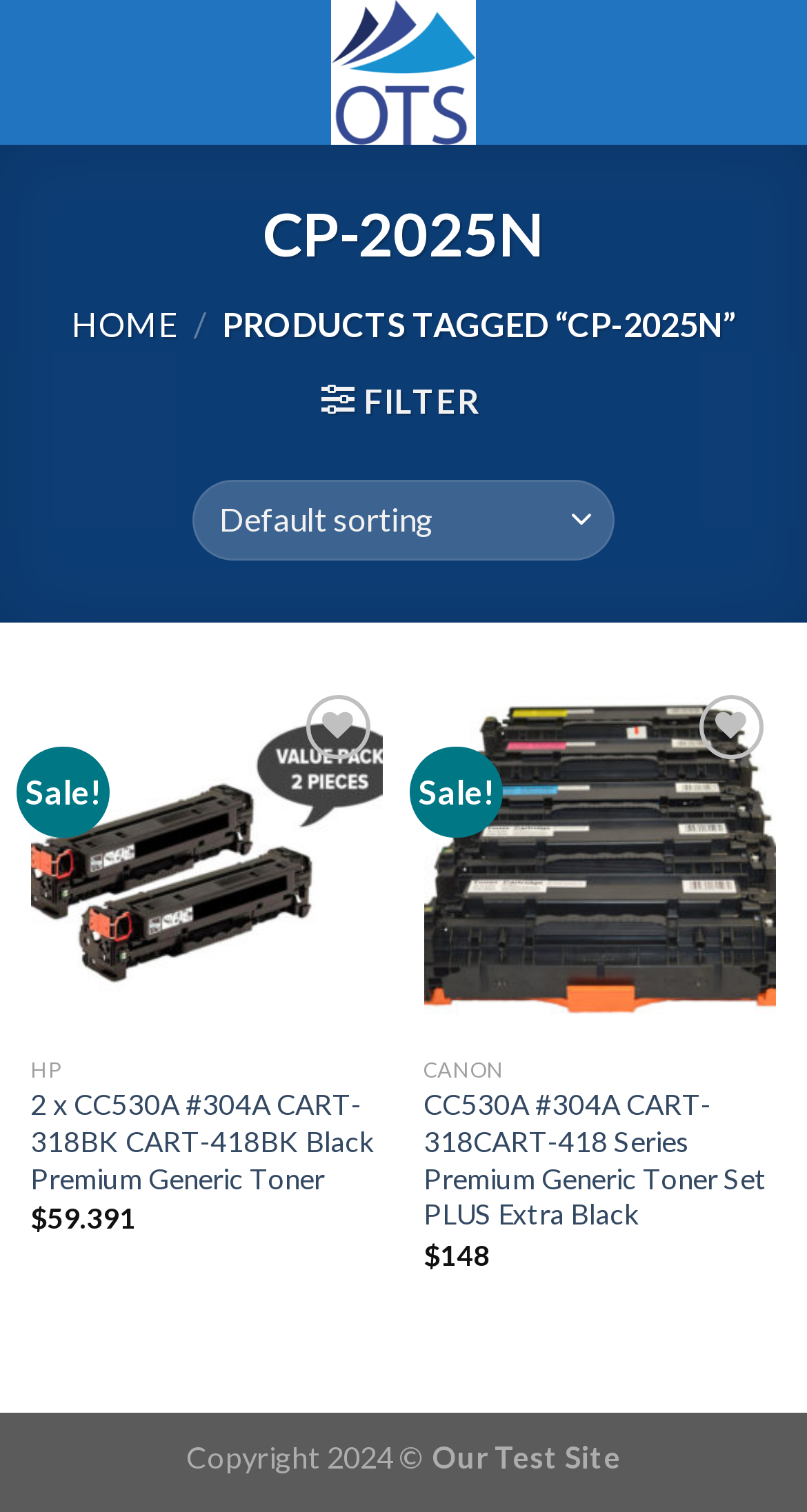Determine the bounding box coordinates for the clickable element to execute this instruction: "Filter products". Provide the coordinates as four float numbers between 0 and 1, i.e., [left, top, right, bottom].

[0.398, 0.252, 0.594, 0.278]